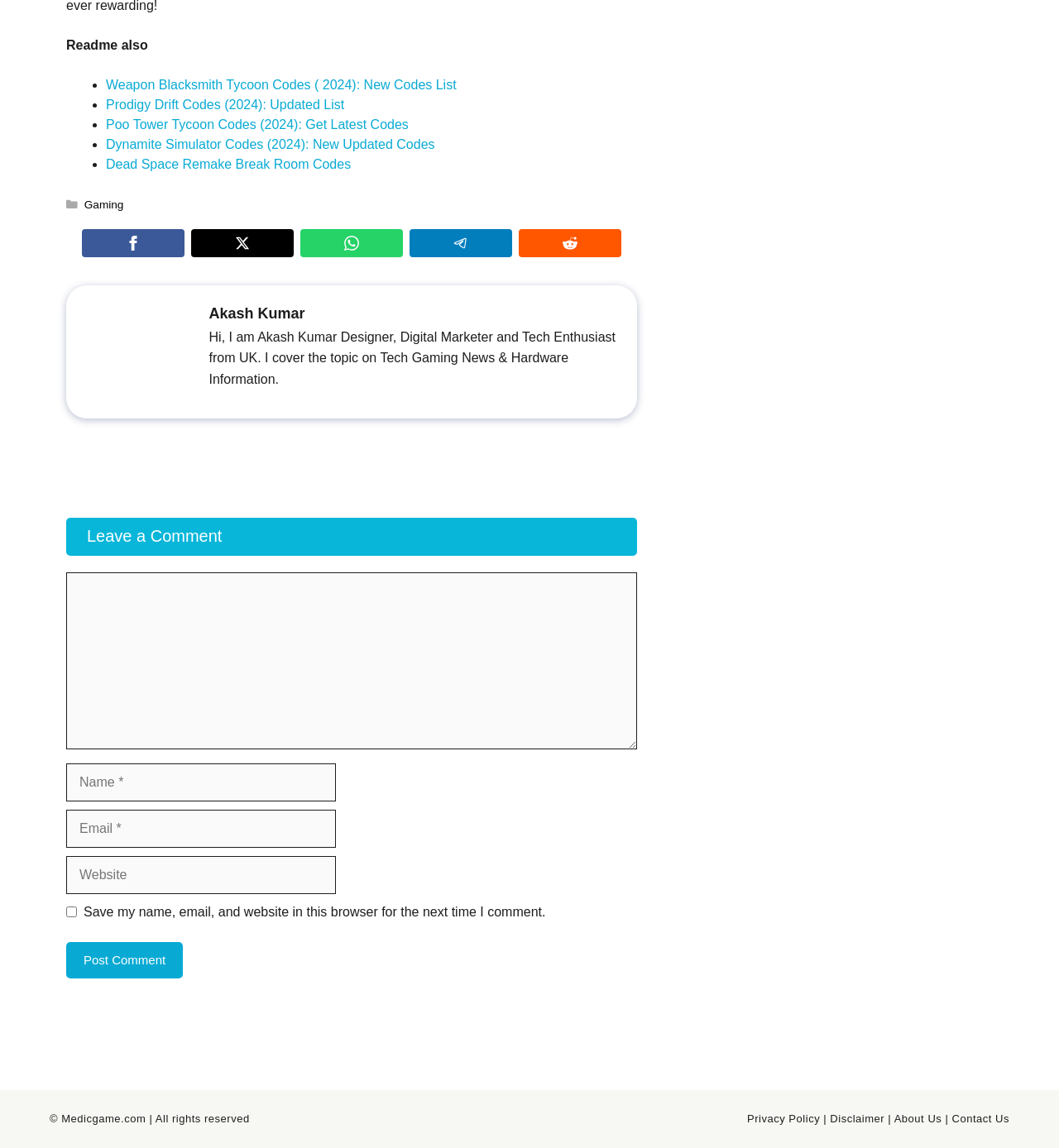What is the purpose of the textbox at the bottom?
Using the information from the image, give a concise answer in one word or a short phrase.

Leave a comment